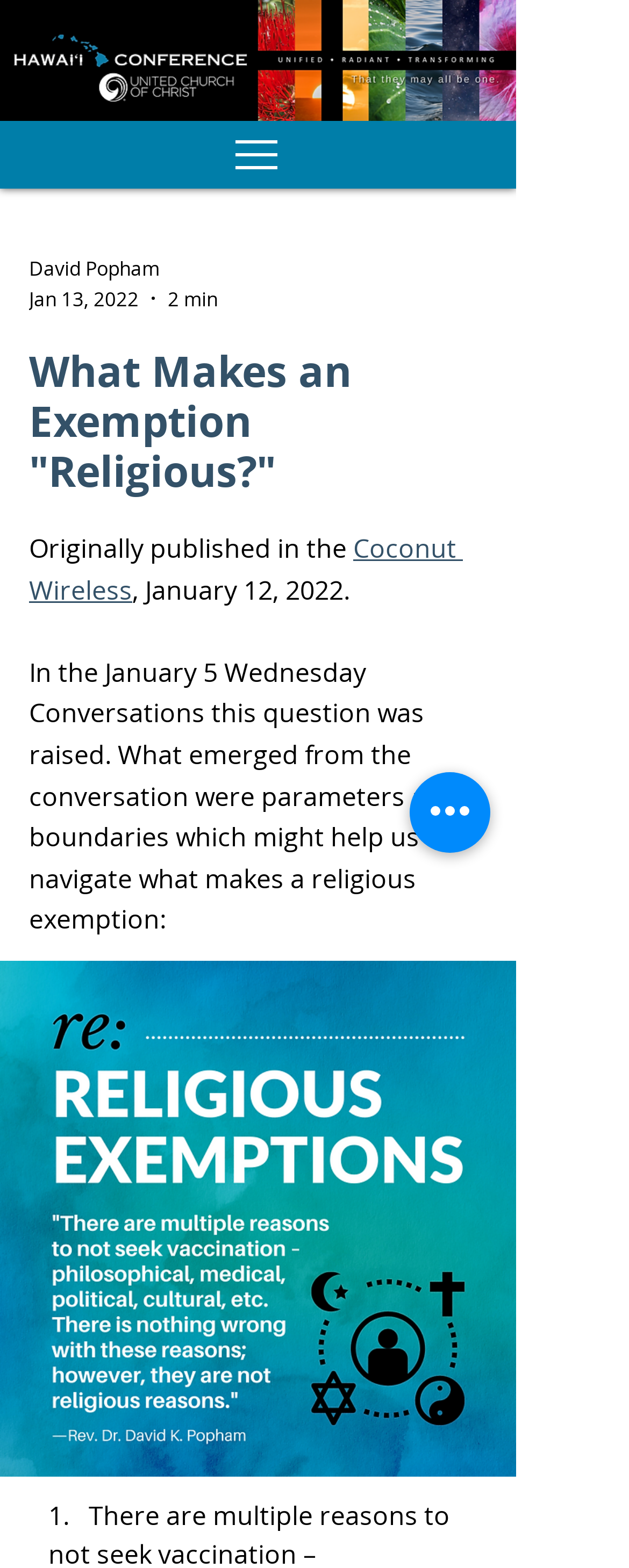Create a detailed narrative describing the layout and content of the webpage.

The webpage appears to be an article or blog post discussing the topic of religious exemptions. At the top of the page, there is a banner image with the text "HCUCC banner 2023.png". Below the banner, there is a navigation menu labeled "Site" with a dropdown button.

To the right of the navigation menu, there is a section with the author's name, "David Popham", and the publication date, "Jan 13, 2022". Next to this information, there is a duration indicator showing that the content takes "2 min" to read.

The main content of the page is headed by a title, "What Makes an Exemption 'Religious?'", which is followed by a brief description indicating that the article was originally published in the "Coconut Wireless" on January 12, 2022. The main text of the article begins with a question raised in a Wednesday conversation, and it discusses the parameters and boundaries that help navigate what makes a religious exemption.

Below the main text, there is a button with an unknown label, and a list marker with the number "1." indicating the start of a list or a series of points. On the right side of the page, there is a button labeled "Quick actions".

Overall, the webpage appears to be a well-structured article with clear headings, concise text, and relevant metadata.